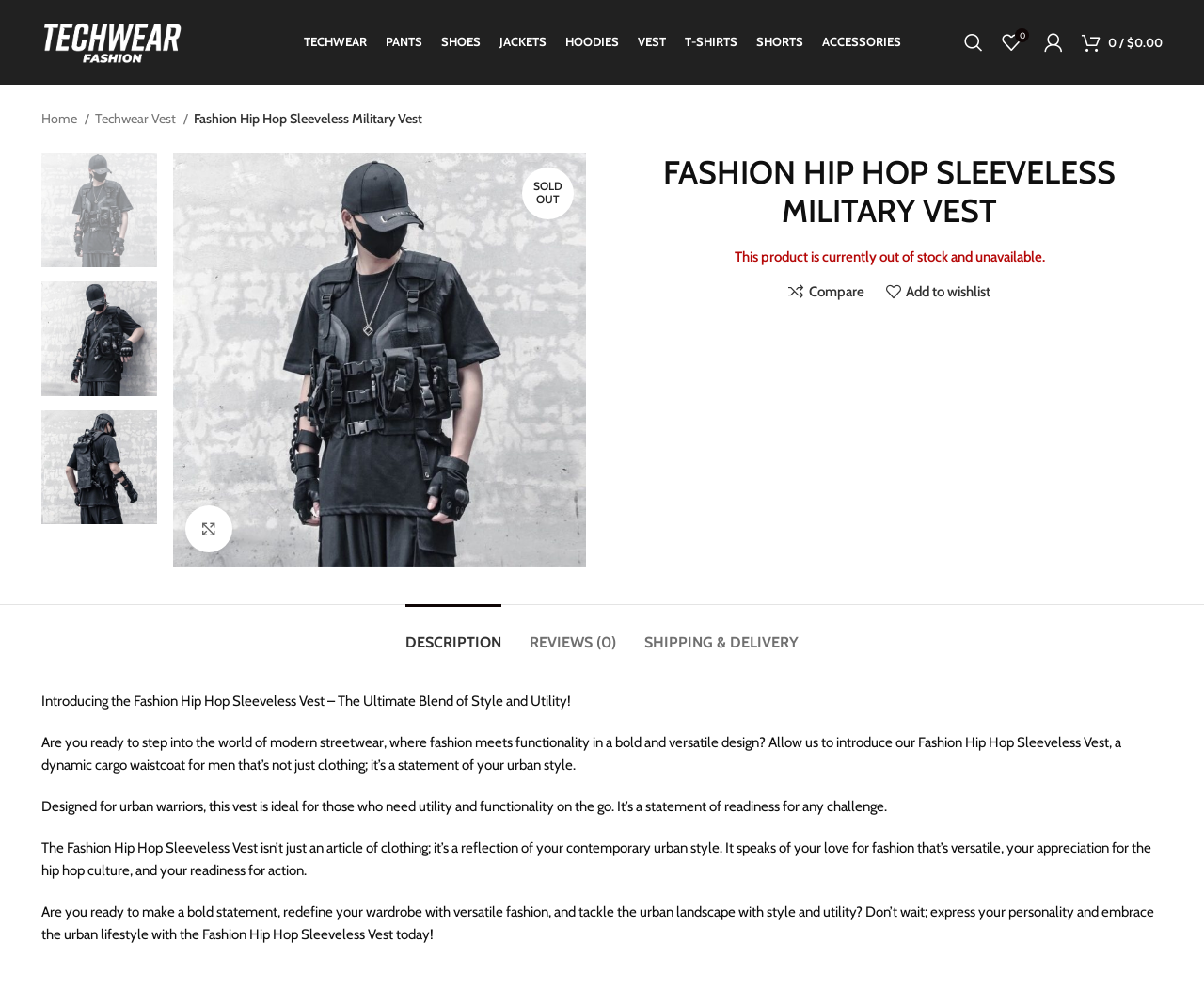Could you locate the bounding box coordinates for the section that should be clicked to accomplish this task: "Enlarge product image".

[0.154, 0.511, 0.193, 0.558]